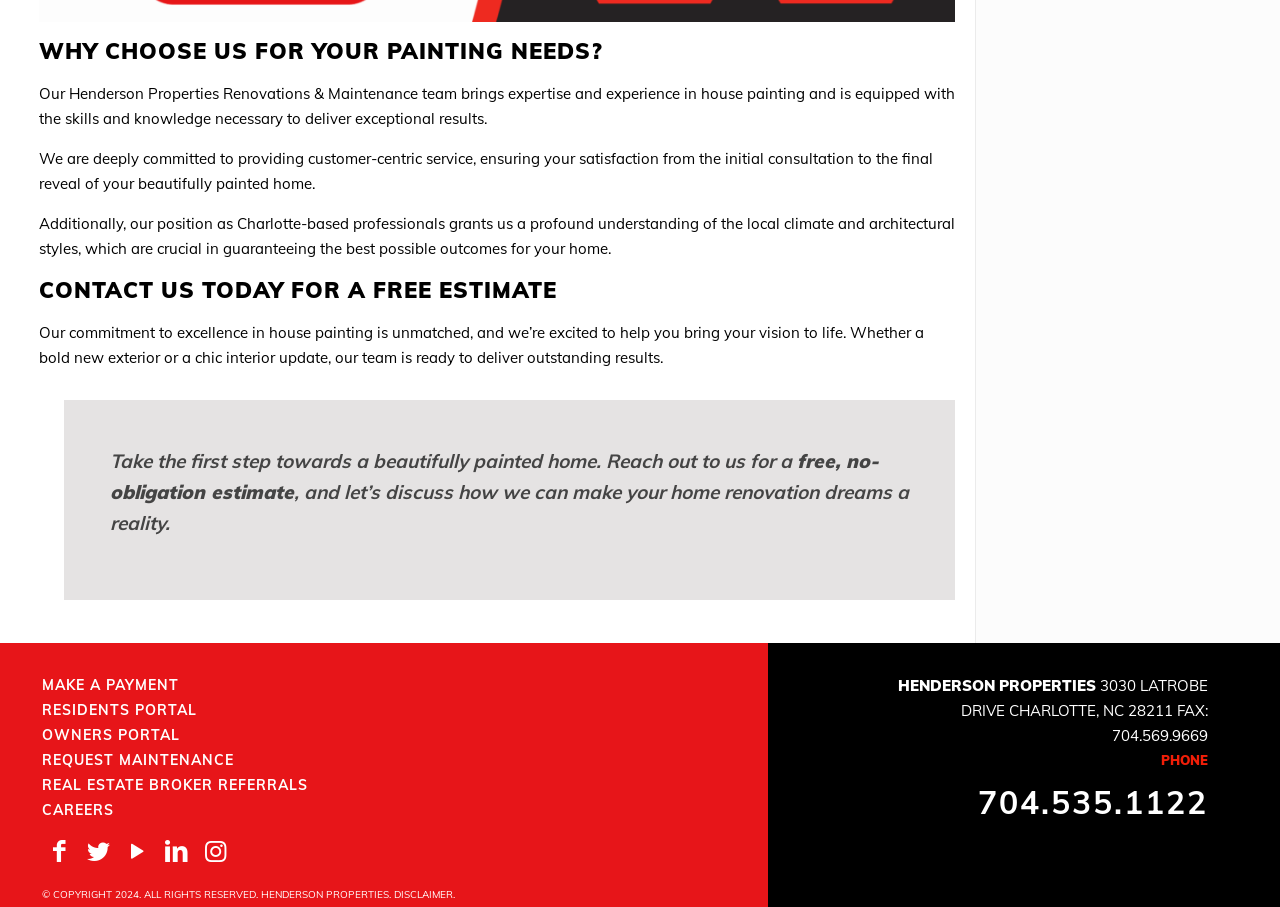Identify the bounding box of the UI element described as follows: "Real Estate Broker Referrals". Provide the coordinates as four float numbers in the range of 0 to 1 [left, top, right, bottom].

[0.033, 0.852, 0.649, 0.88]